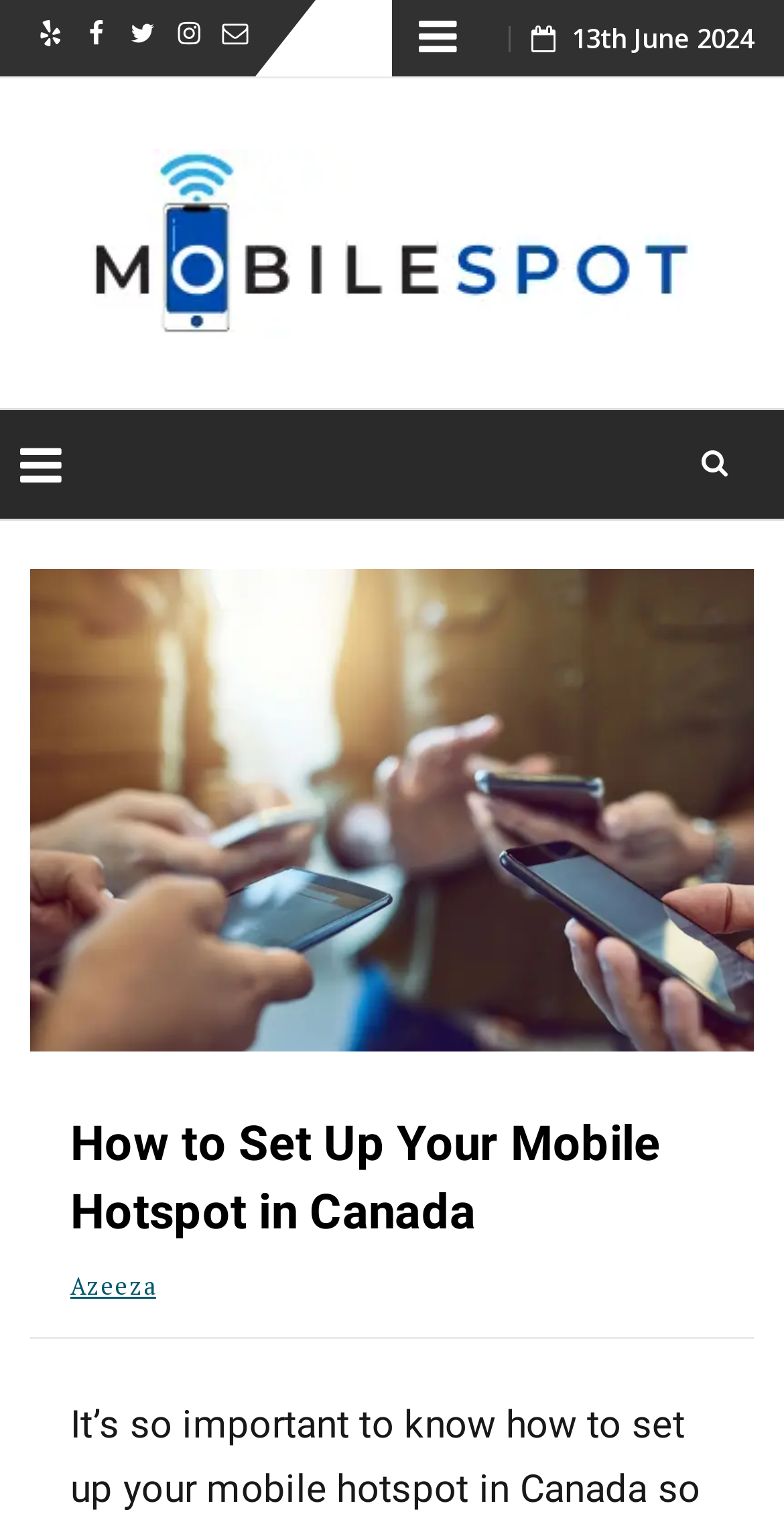How many social media links are present in the header?
Provide a comprehensive and detailed answer to the question.

I counted the social media links present in the header section of the webpage and found 5 links, namely Yelp, Facebook, Twitter, Instagram, and Email.